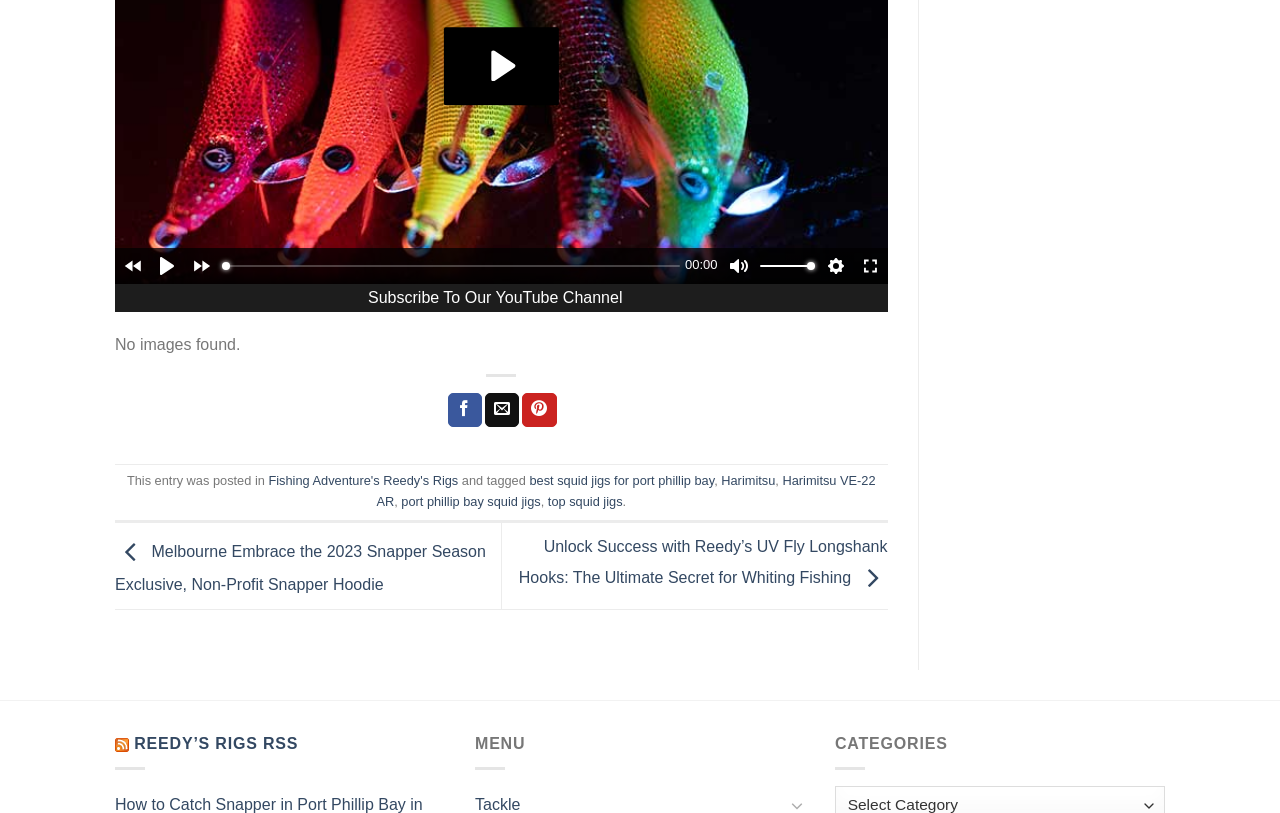Analyze the image and provide a detailed answer to the question: What is the title of the video?

I found the title of the video by looking at the button elements with OCR text 'Play, Basic Squid Fishing How Catch - Southern Calamari Beginner's Guide'.